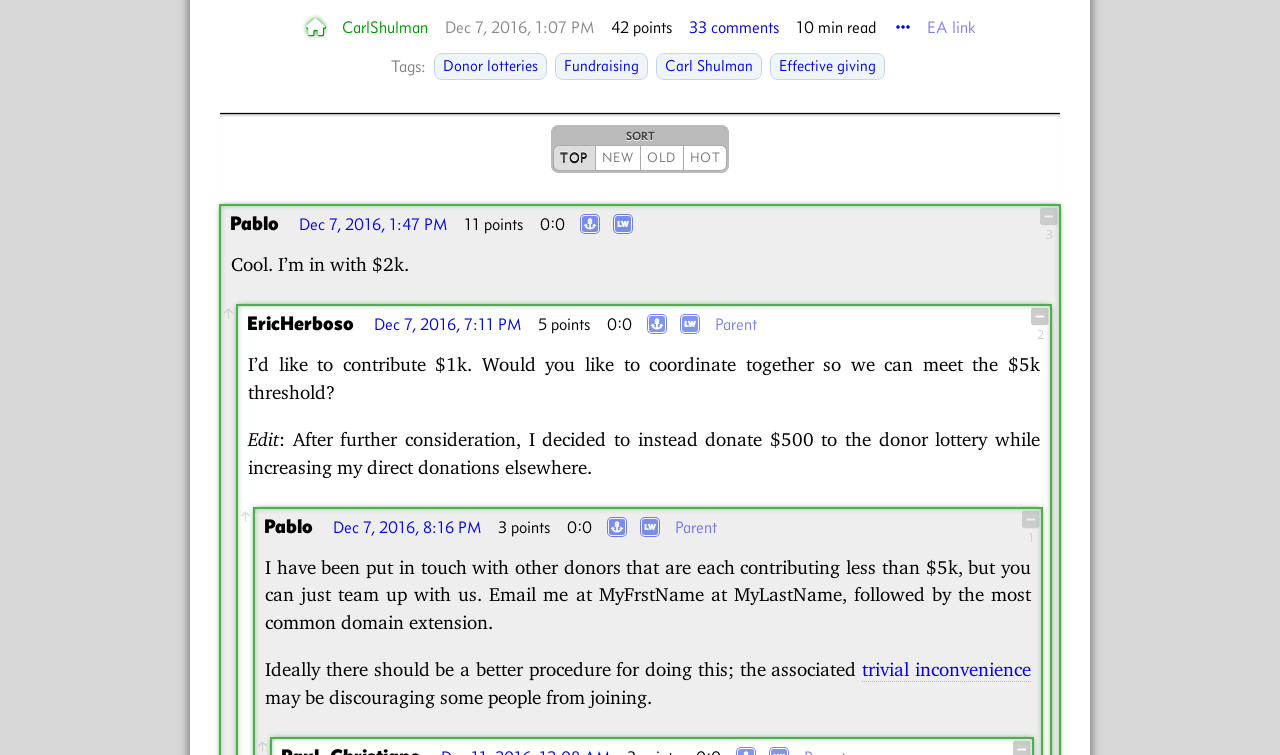Based on the visual content of the image, answer the question thoroughly: What is the total points of the second comment?

The second comment has a generic element with the text 'Total points: 0' which indicates the total points of the comment.